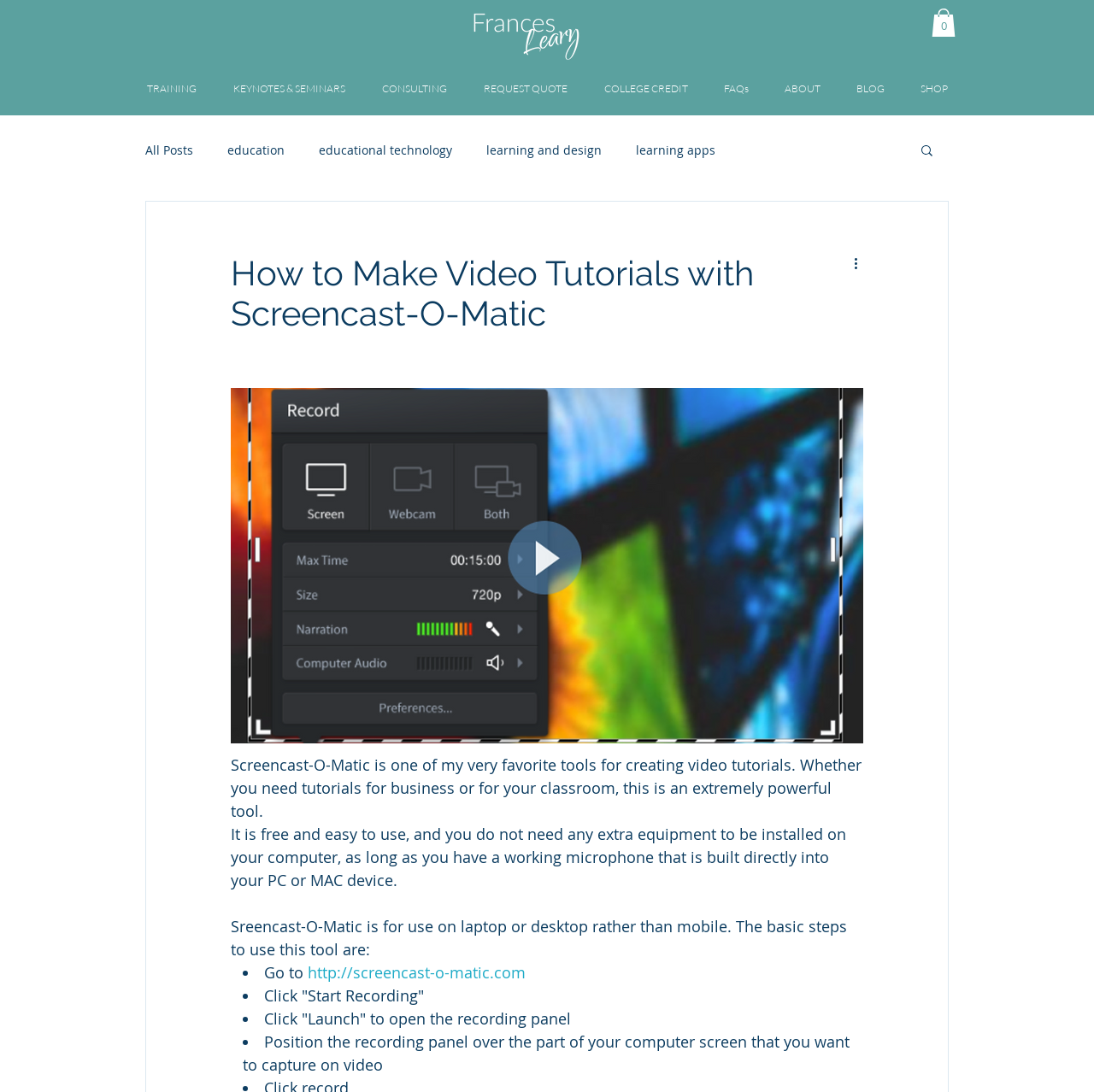What is required to use Screencast-O-Matic?
Based on the content of the image, thoroughly explain and answer the question.

According to the webpage, the only requirement to use Screencast-O-Matic is a working microphone that is built directly into your PC or MAC device.